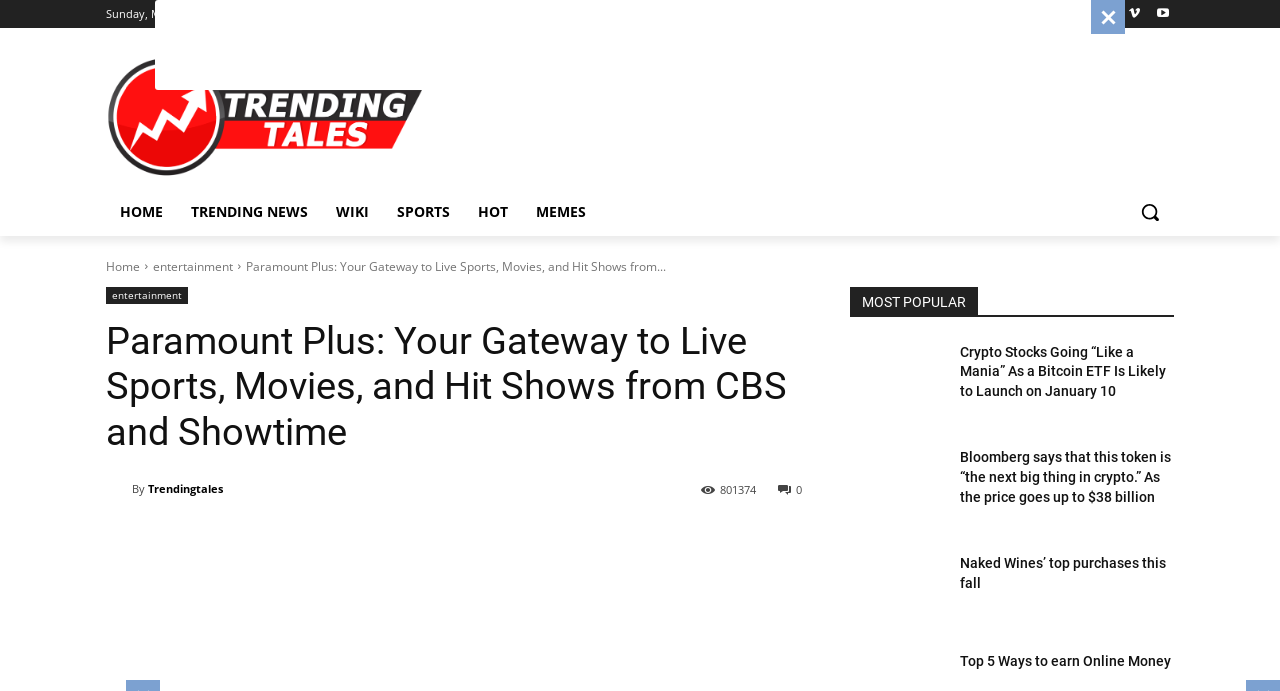How many navigation links are available in the top menu?
Can you provide an in-depth and detailed response to the question?

The top menu is located at the top of the webpage, and it contains navigation links represented by the link elements with the texts 'HOME', 'TRENDING NEWS', 'WIKI', 'SPORTS', 'HOT', and 'MEMES'. By counting these elements, we can determine that there are 6 navigation links available in the top menu.